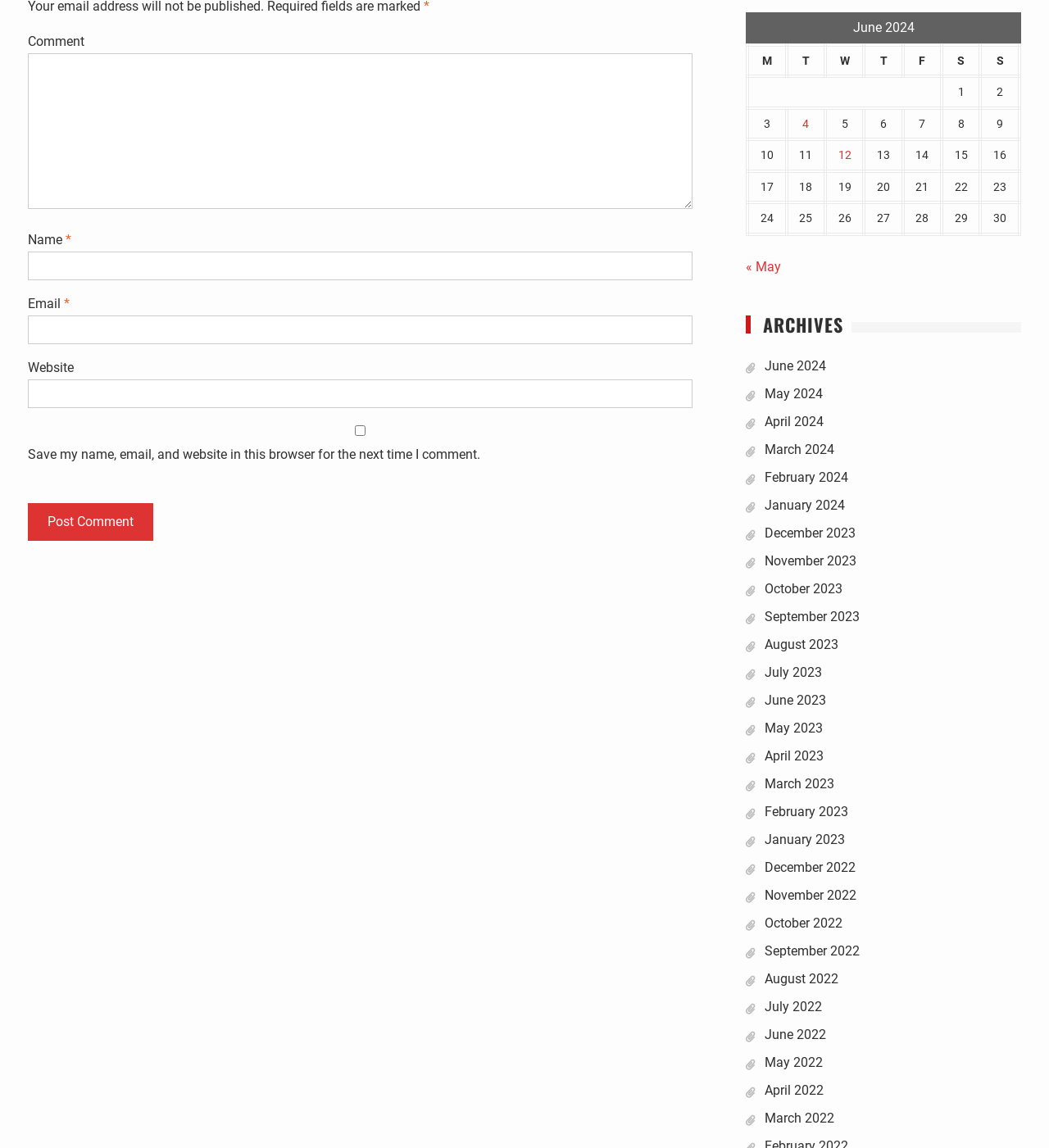Provide the bounding box coordinates of the HTML element this sentence describes: "Colophon". The bounding box coordinates consist of four float numbers between 0 and 1, i.e., [left, top, right, bottom].

None